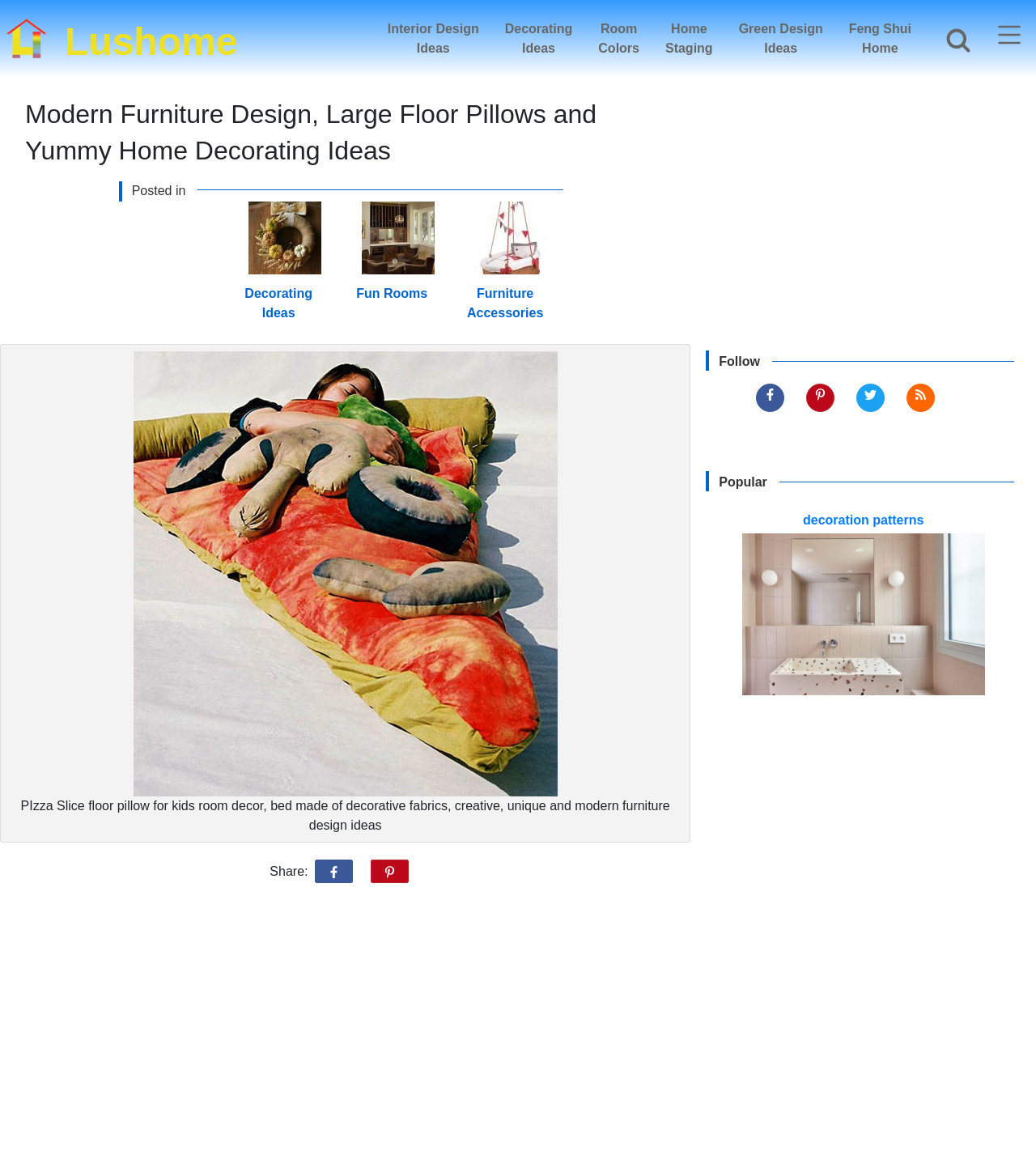Provide a one-word or one-phrase answer to the question:
What is the category of the link 'Fun Rooms'?

Decorating Ideas